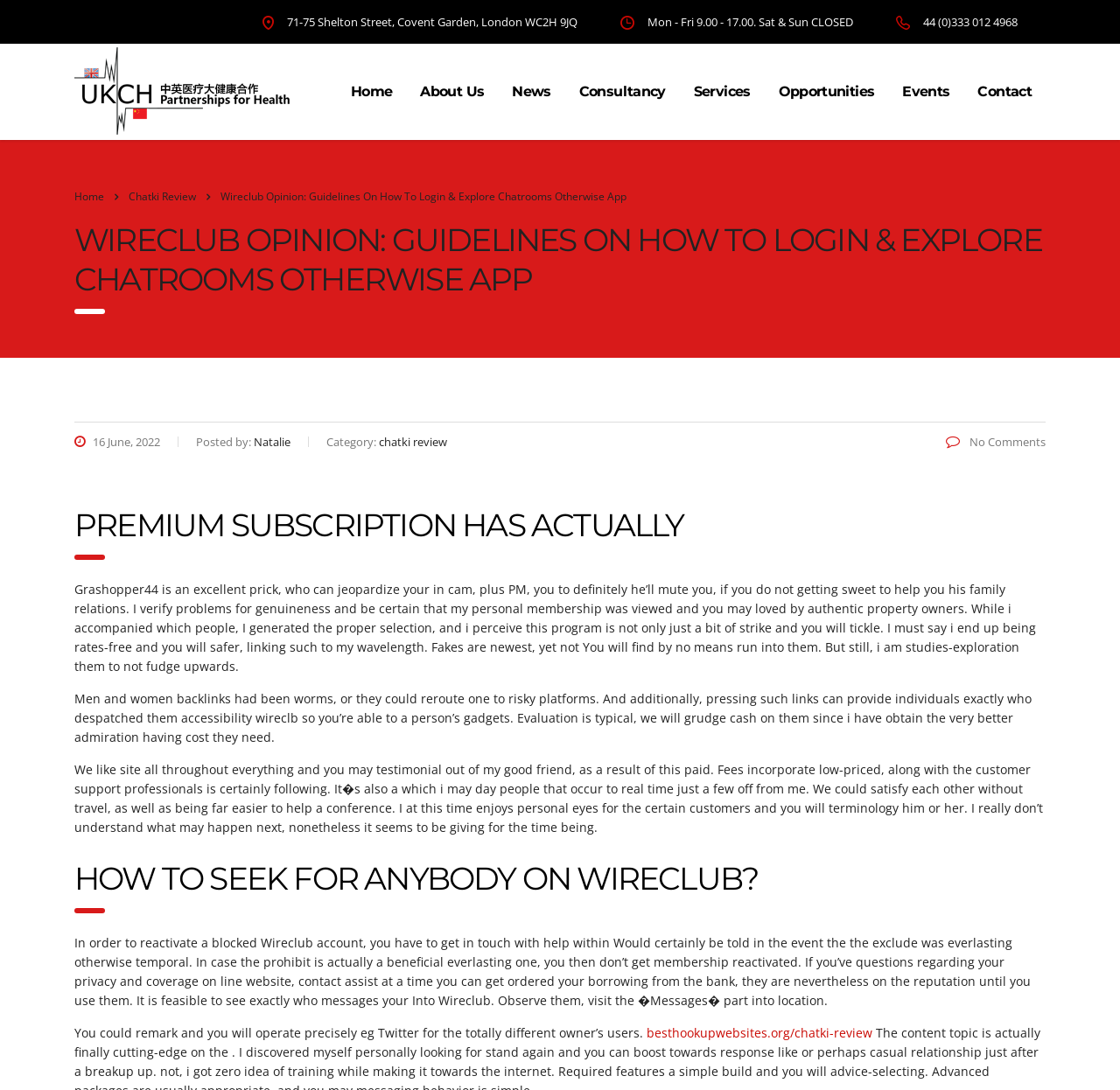Please specify the bounding box coordinates of the area that should be clicked to accomplish the following instruction: "Click on the 'About Us' link". The coordinates should consist of four float numbers between 0 and 1, i.e., [left, top, right, bottom].

[0.363, 0.067, 0.445, 0.102]